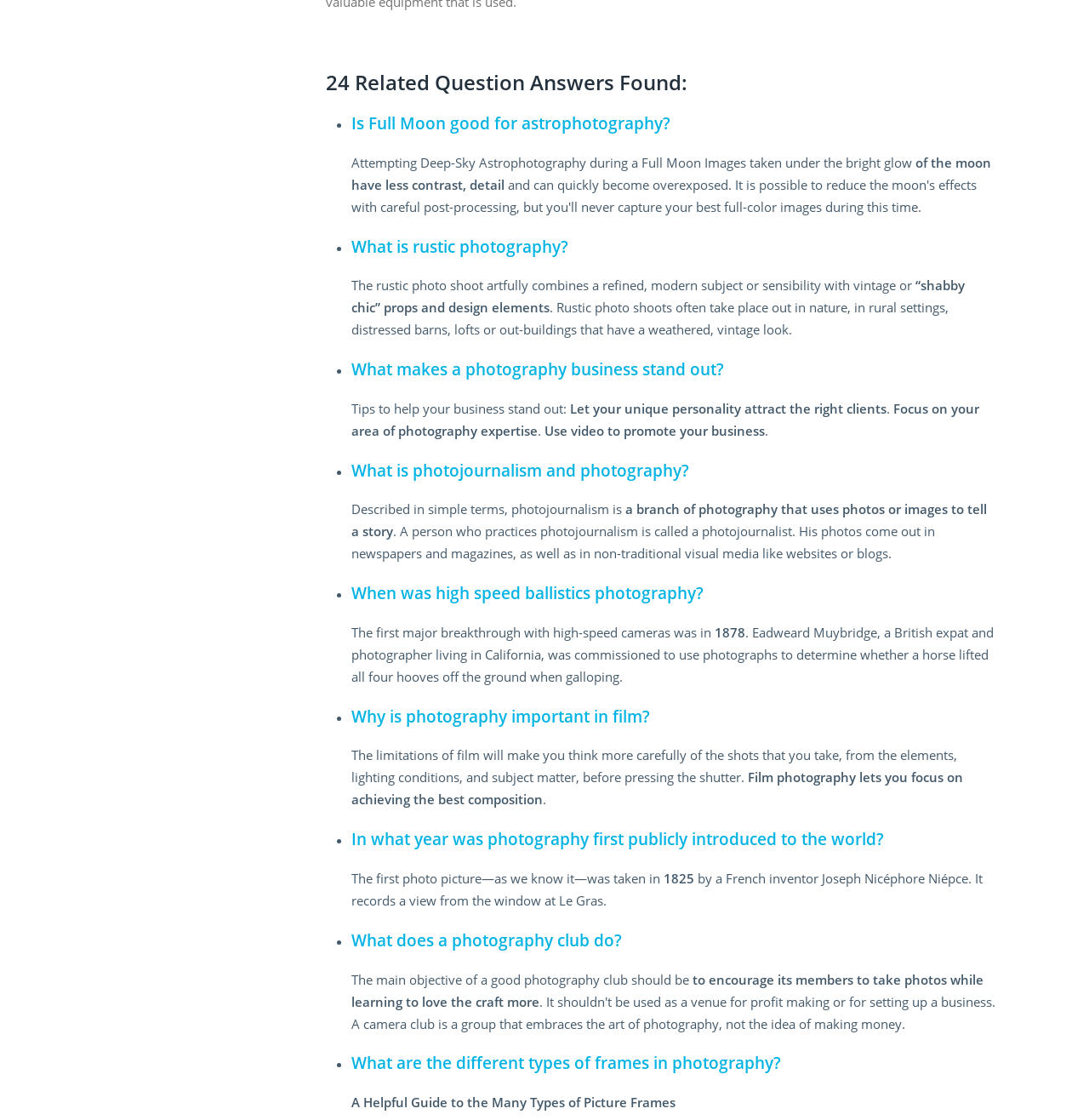Identify and provide the bounding box for the element described by: "What is rustic photography?".

[0.322, 0.21, 0.521, 0.23]